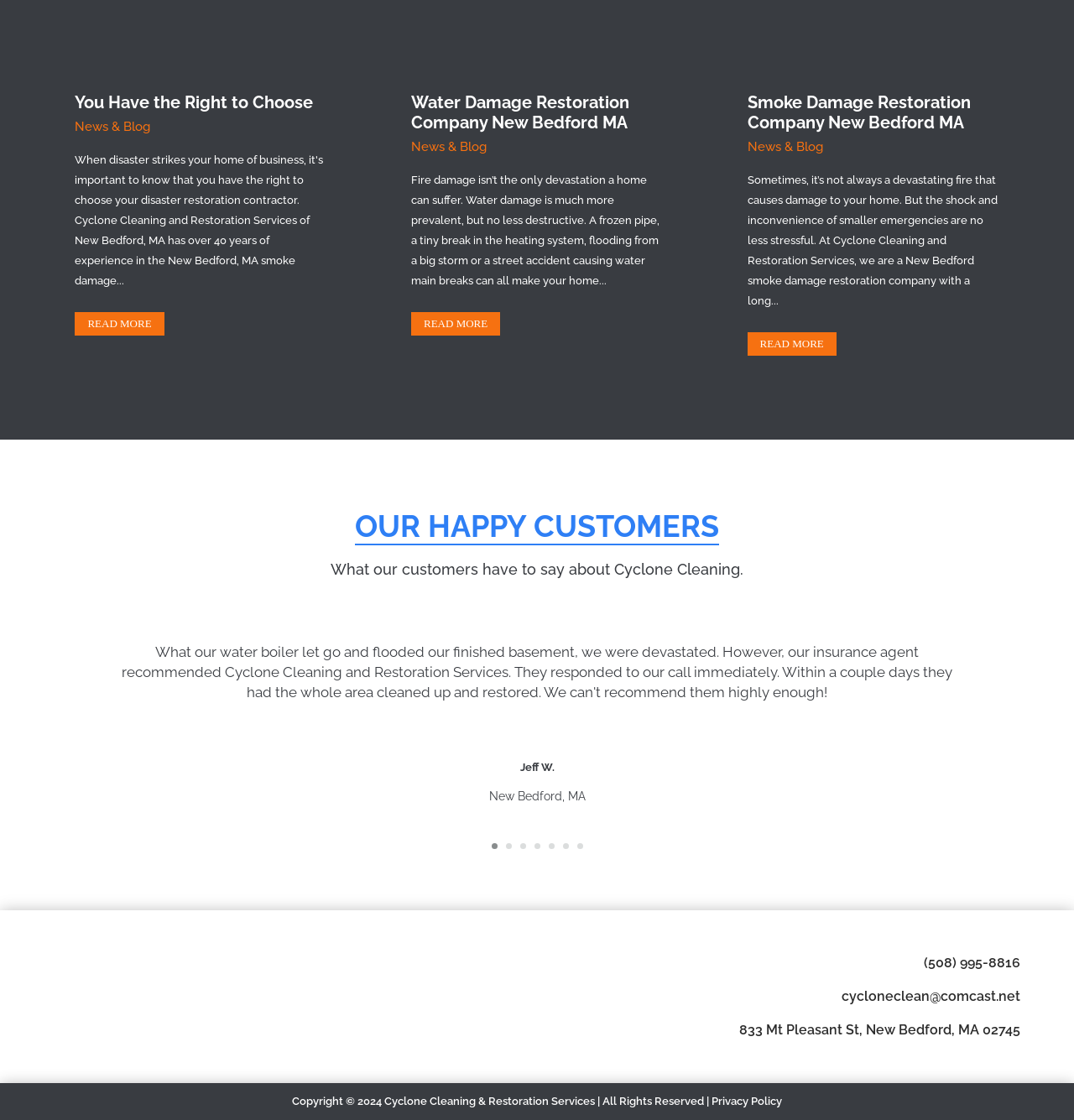What is the company name mentioned on the webpage?
Based on the image, answer the question with as much detail as possible.

I found the company name by looking at the heading elements and static text elements on the webpage. The company name is mentioned in the heading 'You Have the Right to Choose' and also in the static text 'At Cyclone Cleaning and Restoration Services, we are a New Bedford smoke damage restoration company...'.